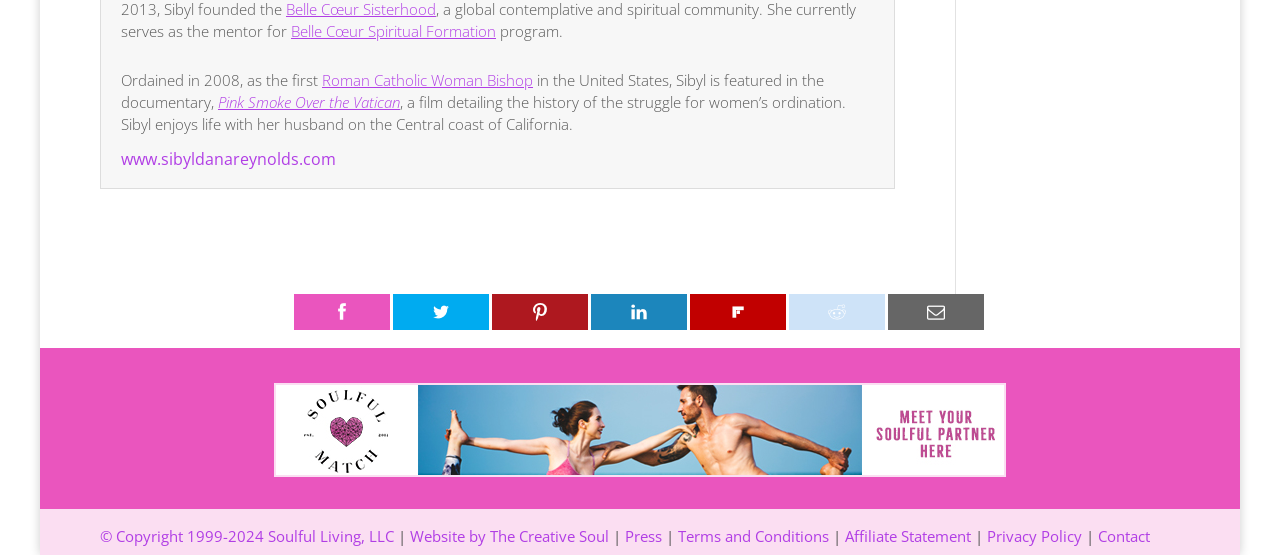What is the name of the spiritual formation program?
Refer to the screenshot and deliver a thorough answer to the question presented.

The name of the spiritual formation program is mentioned in the link 'Belle Cœur Spiritual Formation' at the top of the webpage, which suggests that the program is the main focus of the website.